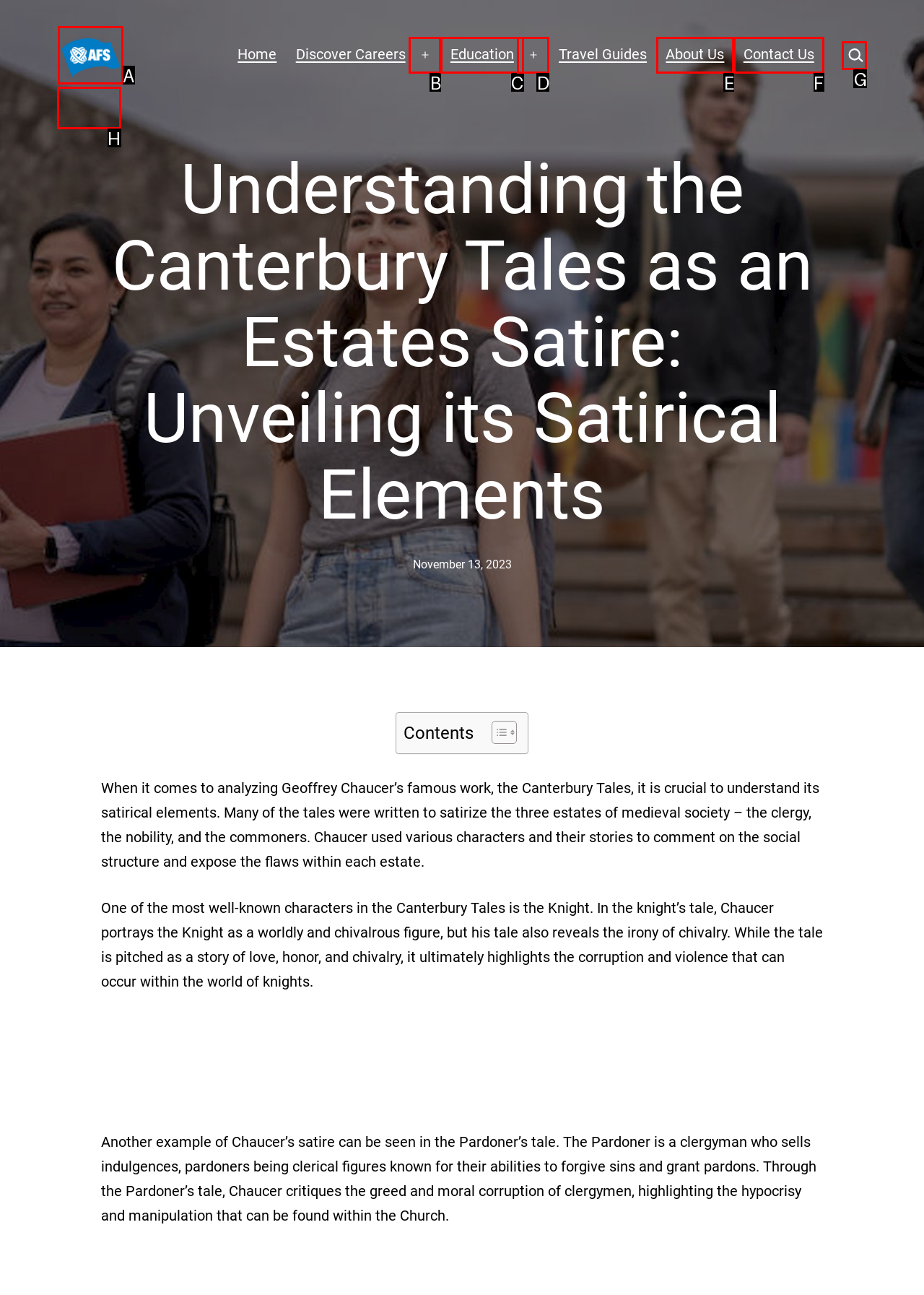Tell me which one HTML element I should click to complete the following task: Search for something Answer with the option's letter from the given choices directly.

G